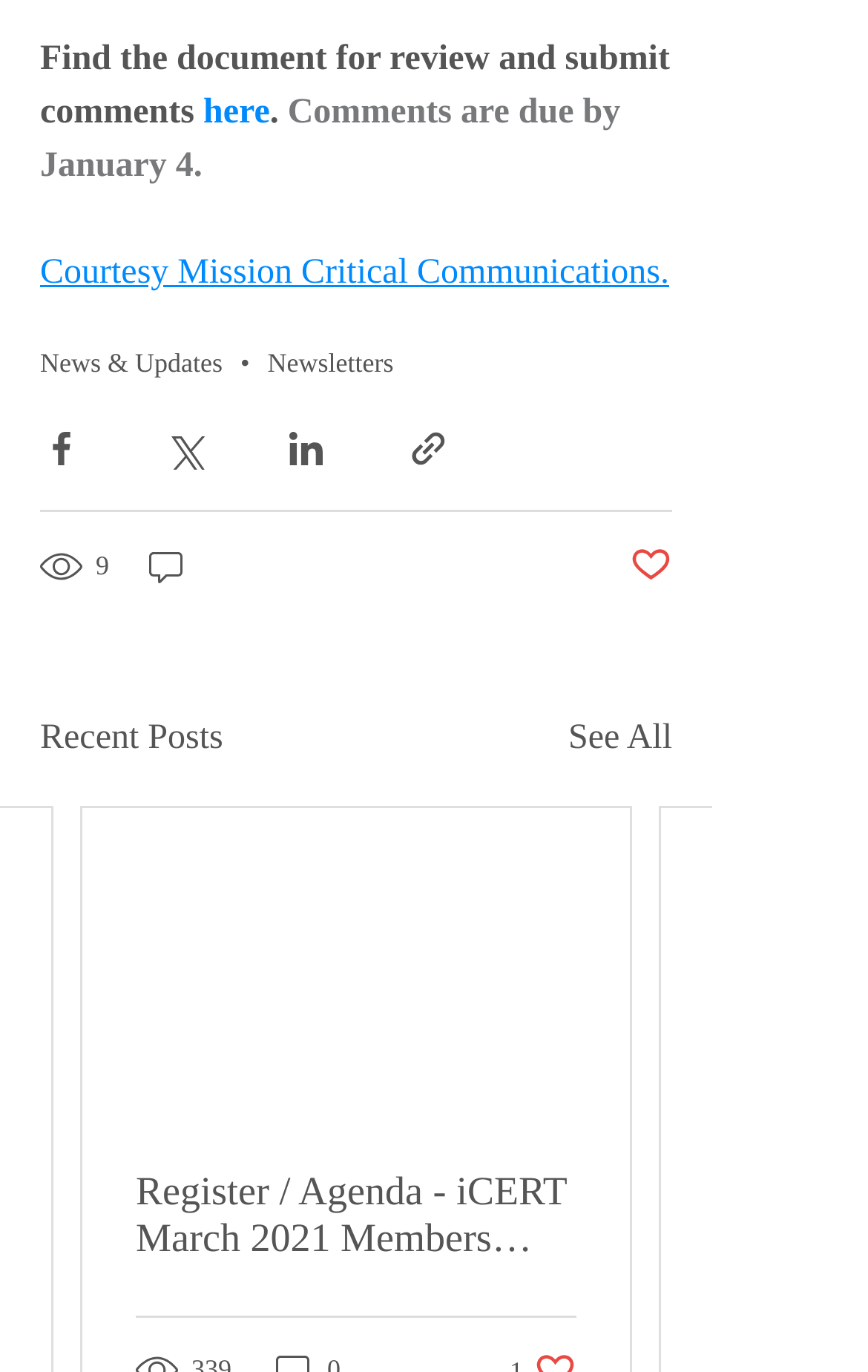Respond to the question below with a single word or phrase:
How many social media sharing options are available?

4